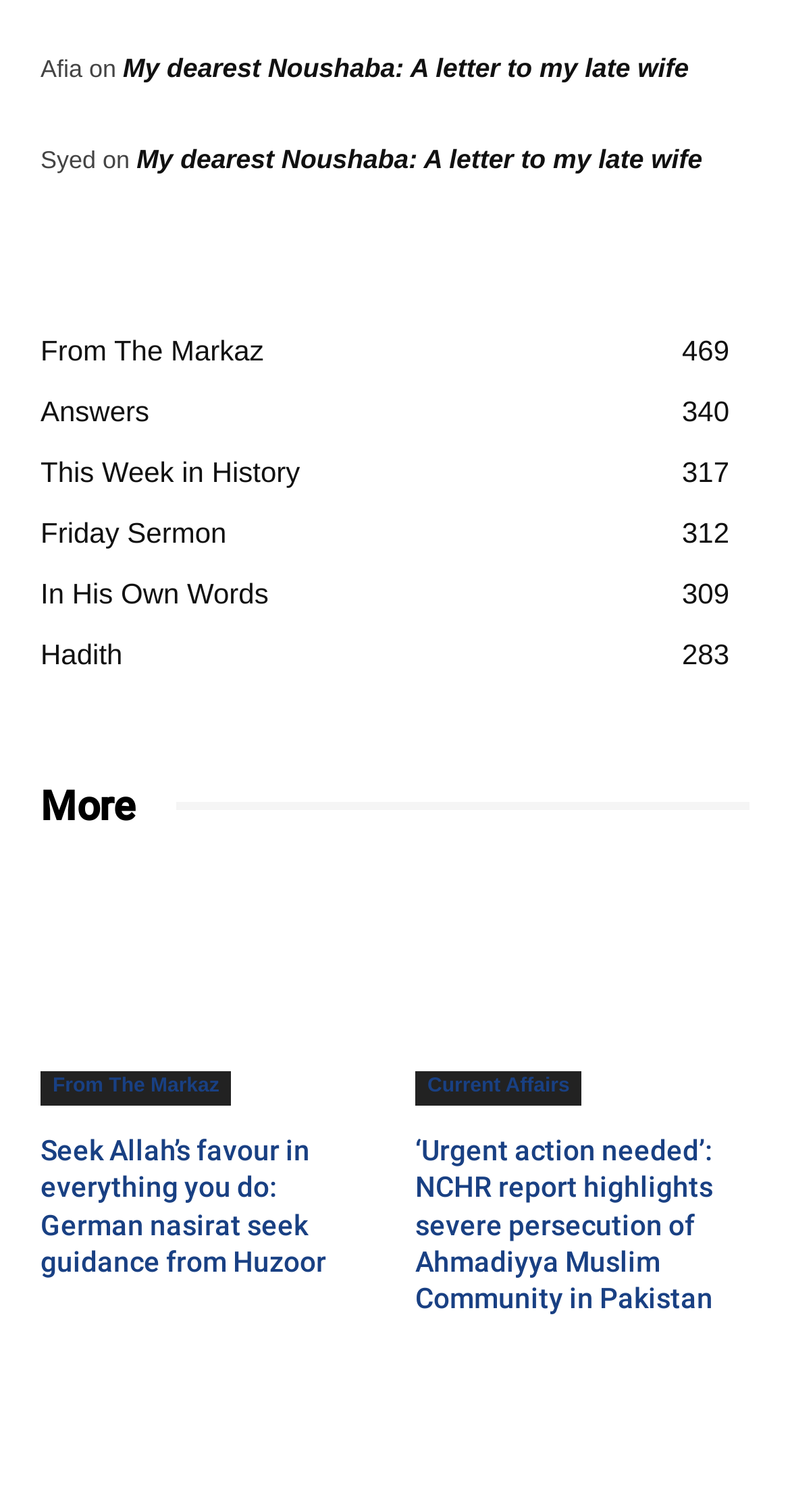Please determine the bounding box coordinates of the section I need to click to accomplish this instruction: "Read the article 'My dearest Noushaba: A letter to my late wife'".

[0.156, 0.034, 0.872, 0.055]